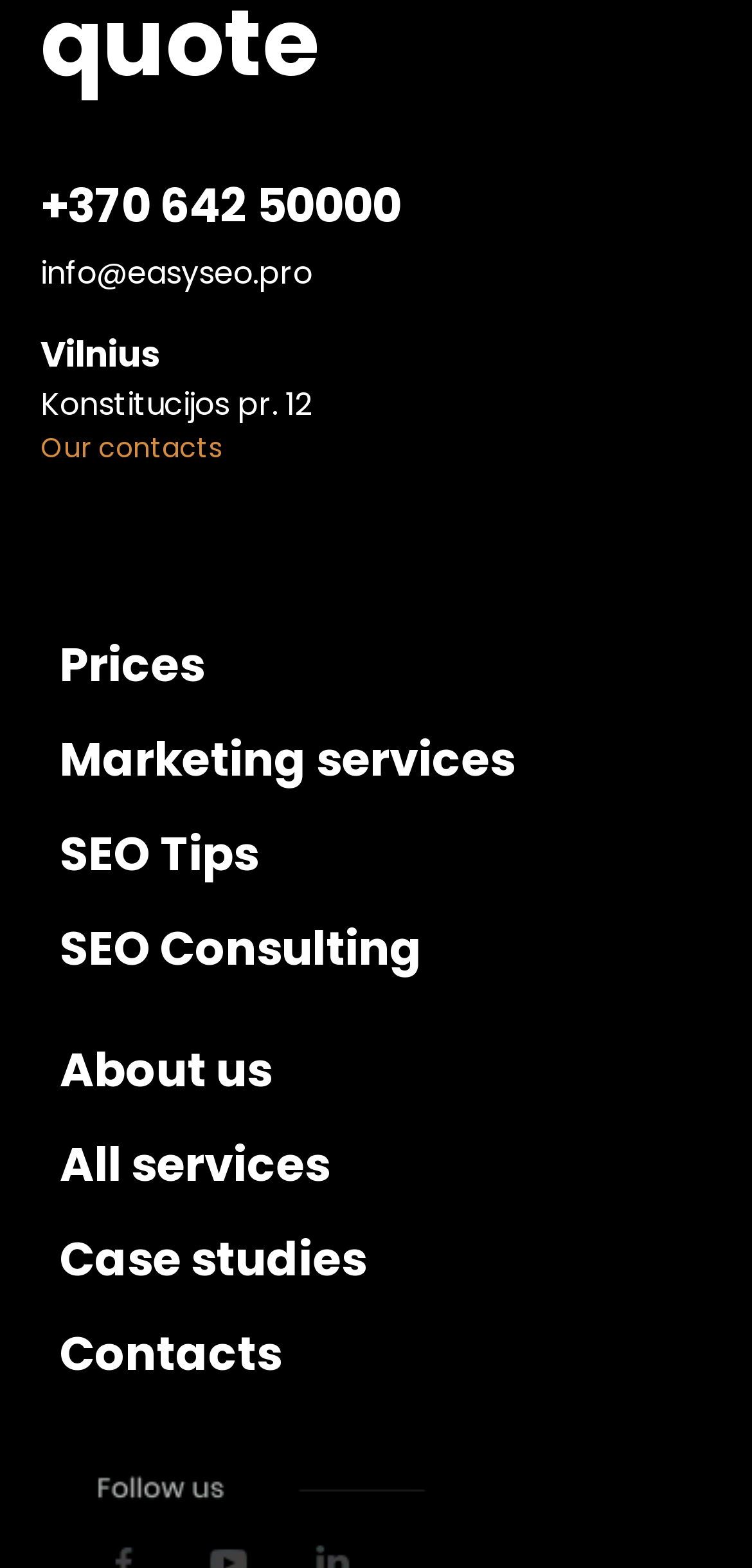What is the email address of the company?
Provide a fully detailed and comprehensive answer to the question.

The email address of the company can be found in the top section of the webpage, where the contact information is provided. It is written as 'info@easyseo.pro'.